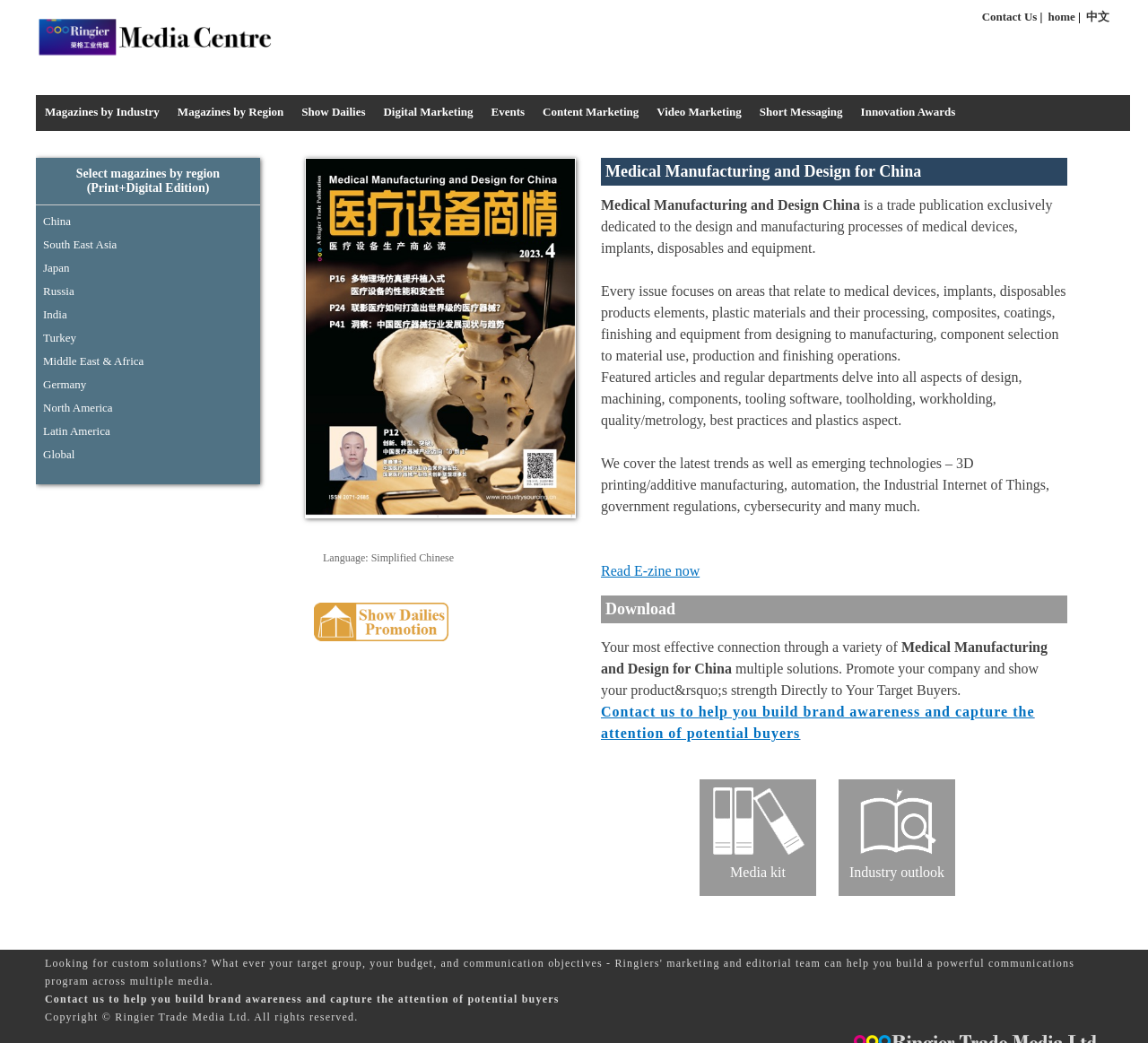Please identify the bounding box coordinates of the clickable region that I should interact with to perform the following instruction: "Contact us". The coordinates should be expressed as four float numbers between 0 and 1, i.e., [left, top, right, bottom].

[0.855, 0.009, 0.903, 0.022]